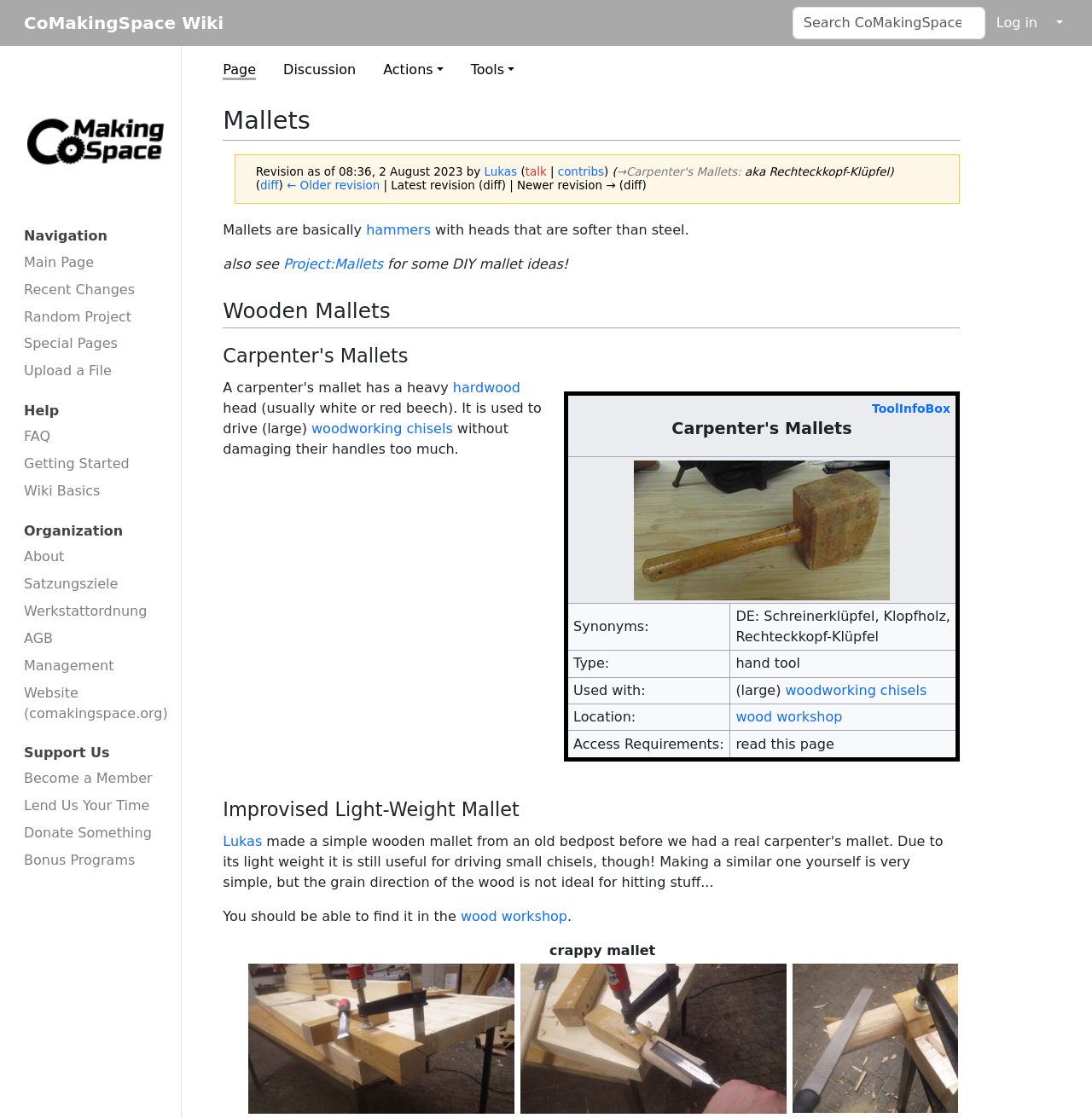Determine the bounding box of the UI element mentioned here: "Special Pages". The coordinates must be in the format [left, top, right, bottom] with values ranging from 0 to 1.

[0.009, 0.296, 0.166, 0.319]